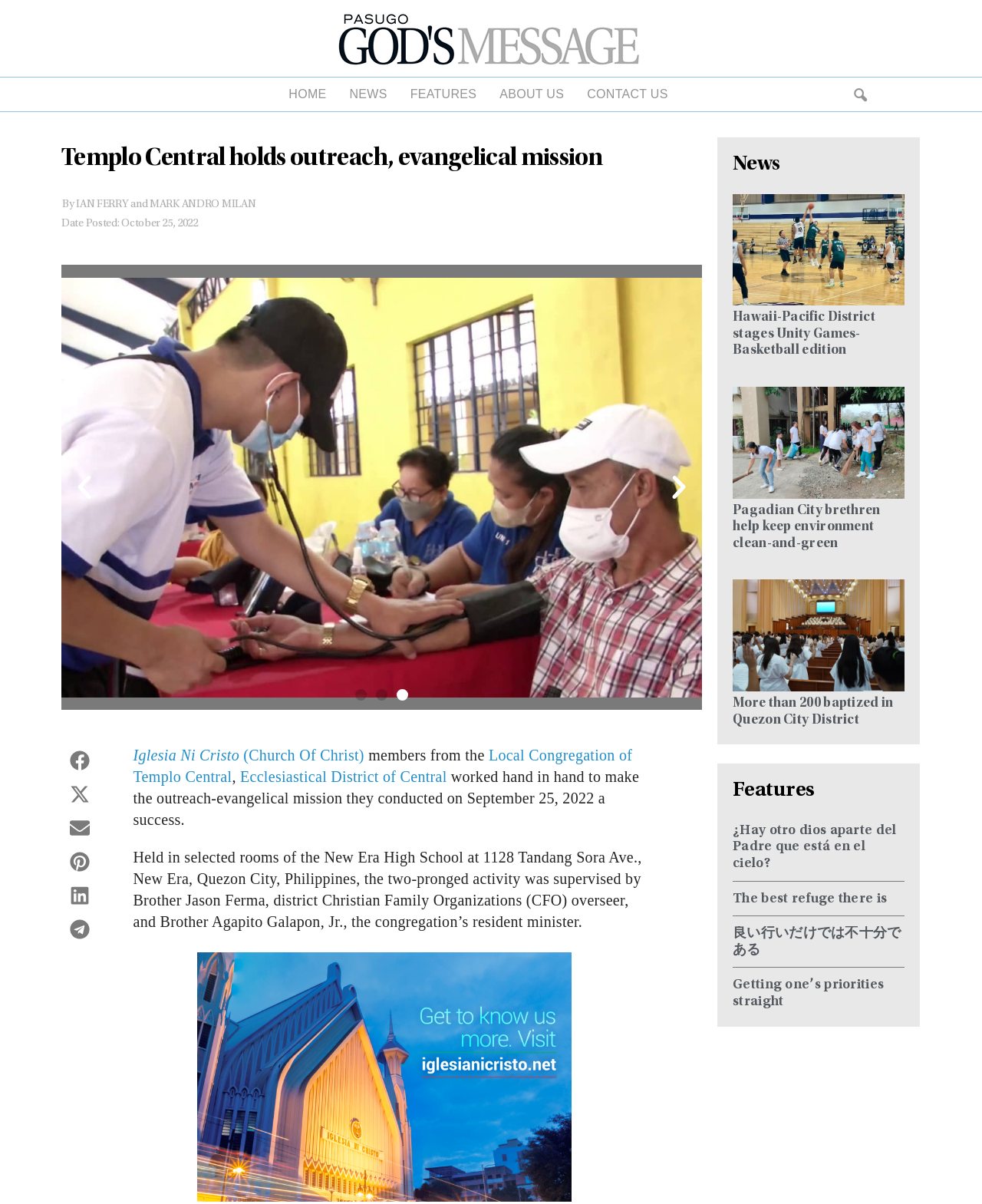Specify the bounding box coordinates of the element's area that should be clicked to execute the given instruction: "View the image on the 'Templo Central holds outreach, evangelical mission' article". The coordinates should be four float numbers between 0 and 1, i.e., [left, top, right, bottom].

[0.062, 0.22, 0.715, 0.59]